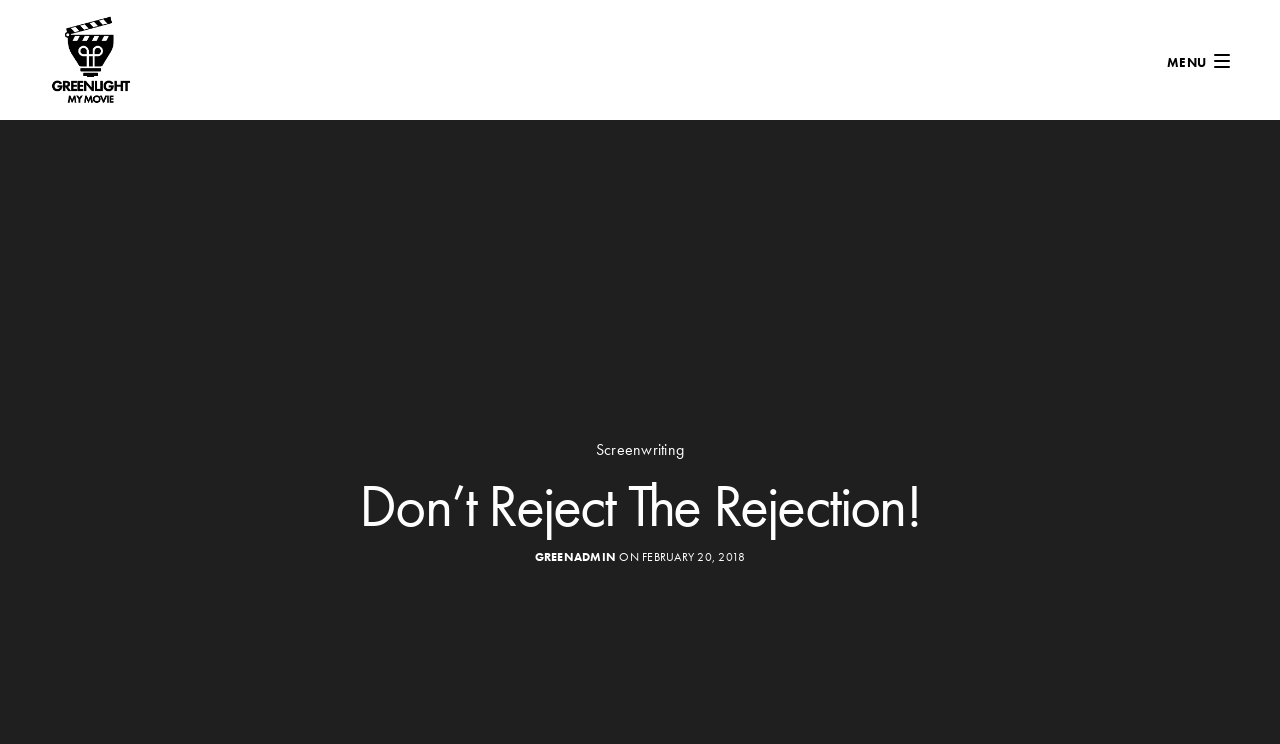What is the username of the author?
Based on the visual details in the image, please answer the question thoroughly.

The username of the author can be found in the header section, where the link 'GREENADMIN' is displayed.